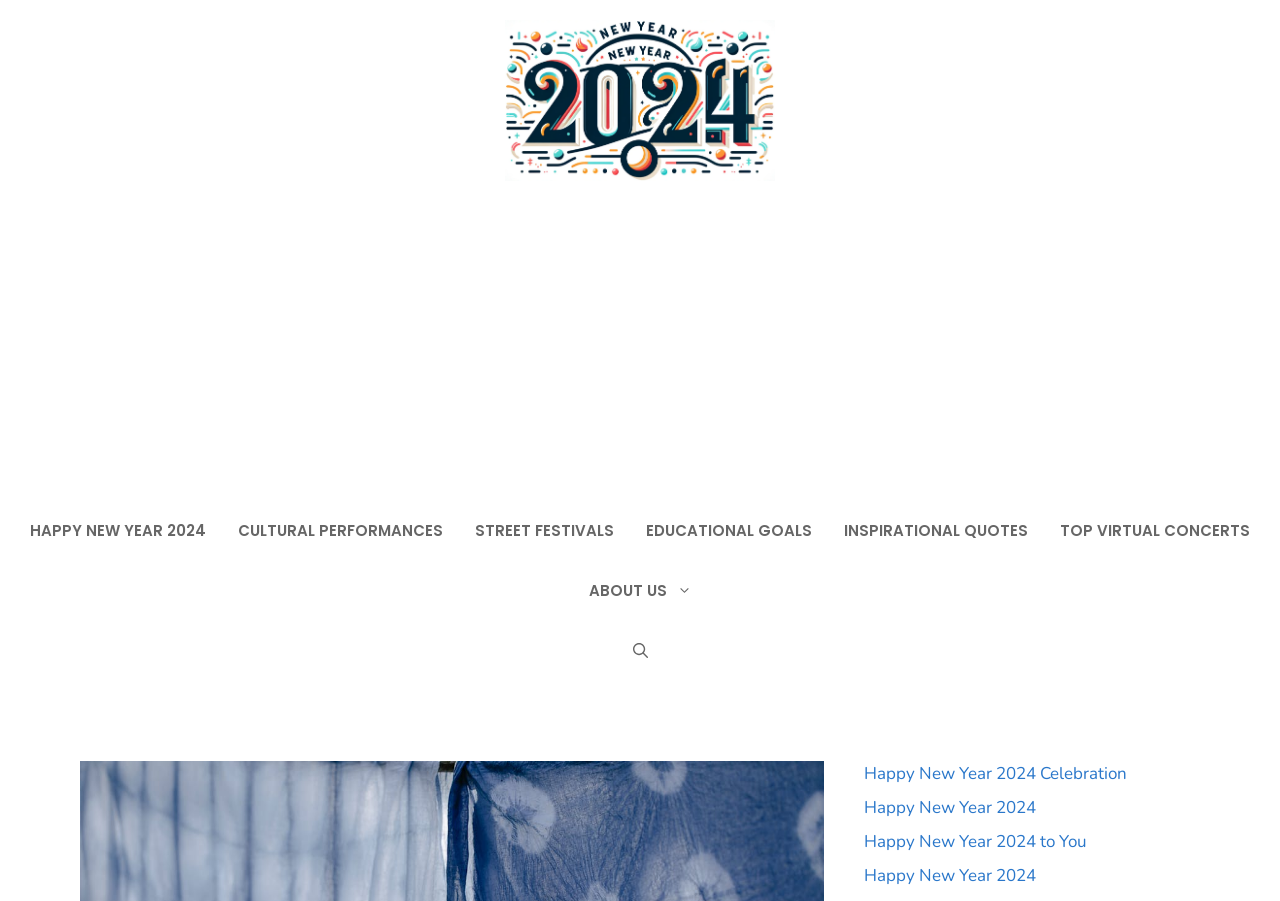Provide the bounding box coordinates of the section that needs to be clicked to accomplish the following instruction: "Click on the 'Happy New Year 2024' link."

[0.395, 0.097, 0.605, 0.123]